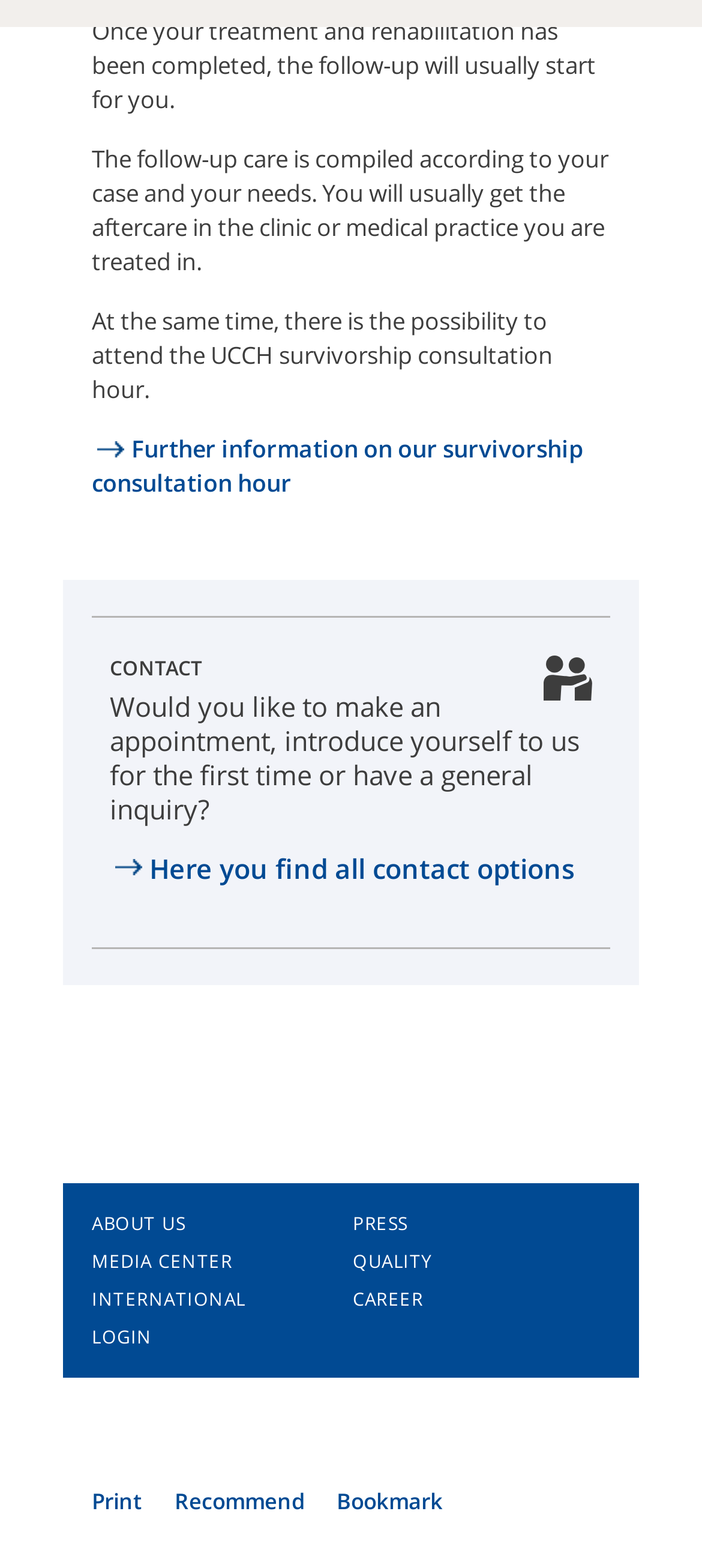Please identify the coordinates of the bounding box that should be clicked to fulfill this instruction: "Read about us".

[0.131, 0.768, 0.493, 0.792]